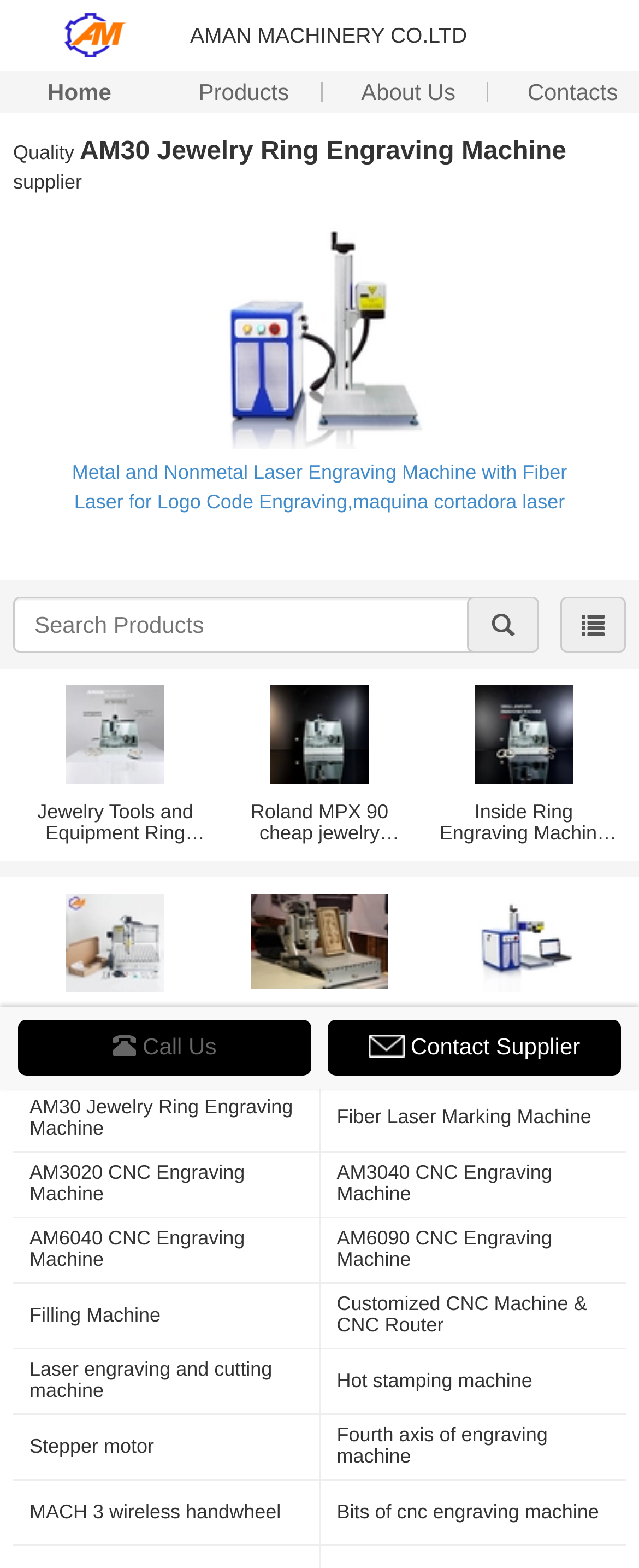Please specify the bounding box coordinates of the element that should be clicked to execute the given instruction: 'Click on the 'About Us' link'. Ensure the coordinates are four float numbers between 0 and 1, expressed as [left, top, right, bottom].

[0.527, 0.045, 0.751, 0.072]